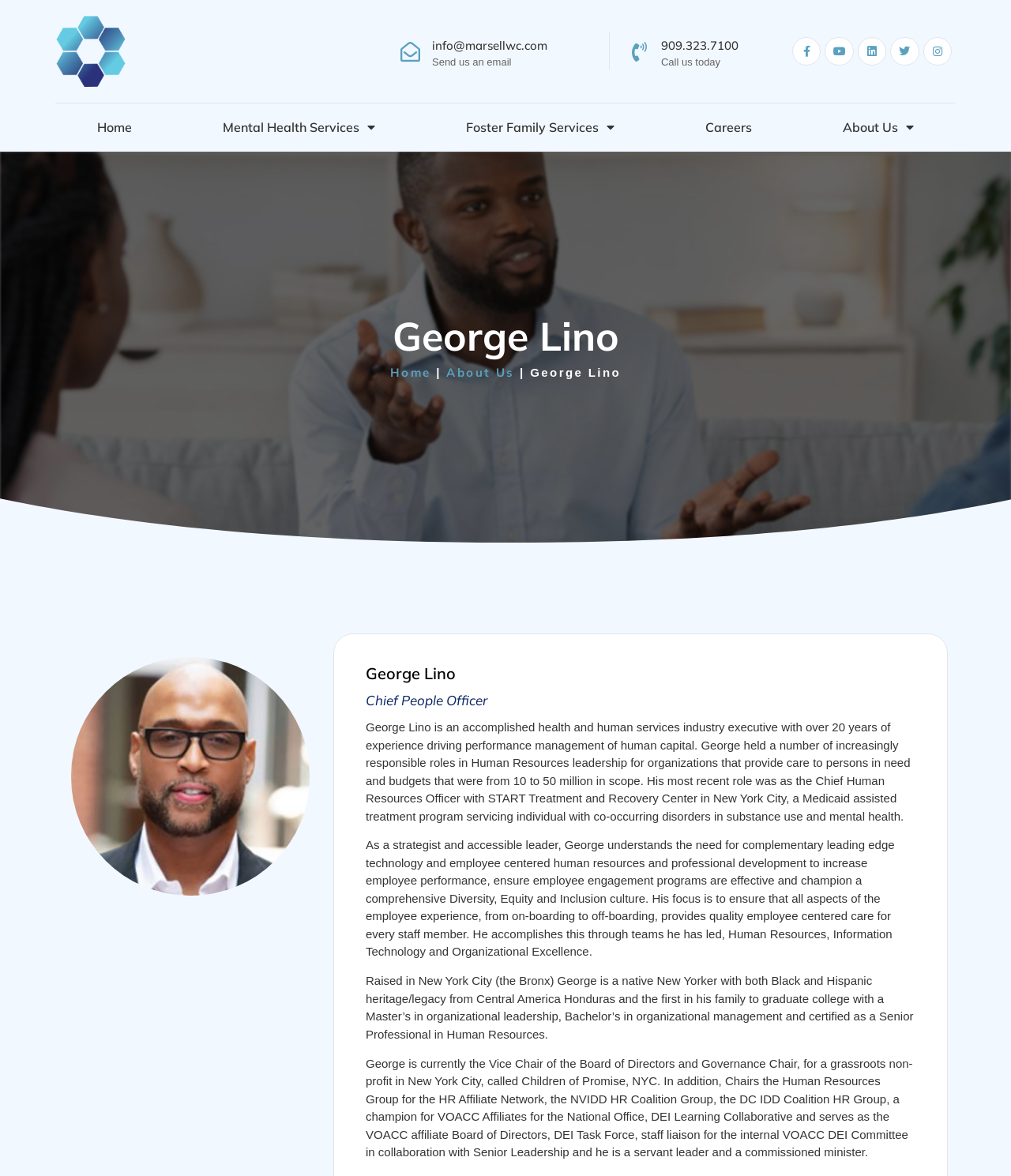Please identify the bounding box coordinates of the element that needs to be clicked to execute the following command: "Call the phone number". Provide the bounding box using four float numbers between 0 and 1, formatted as [left, top, right, bottom].

[0.654, 0.048, 0.713, 0.058]